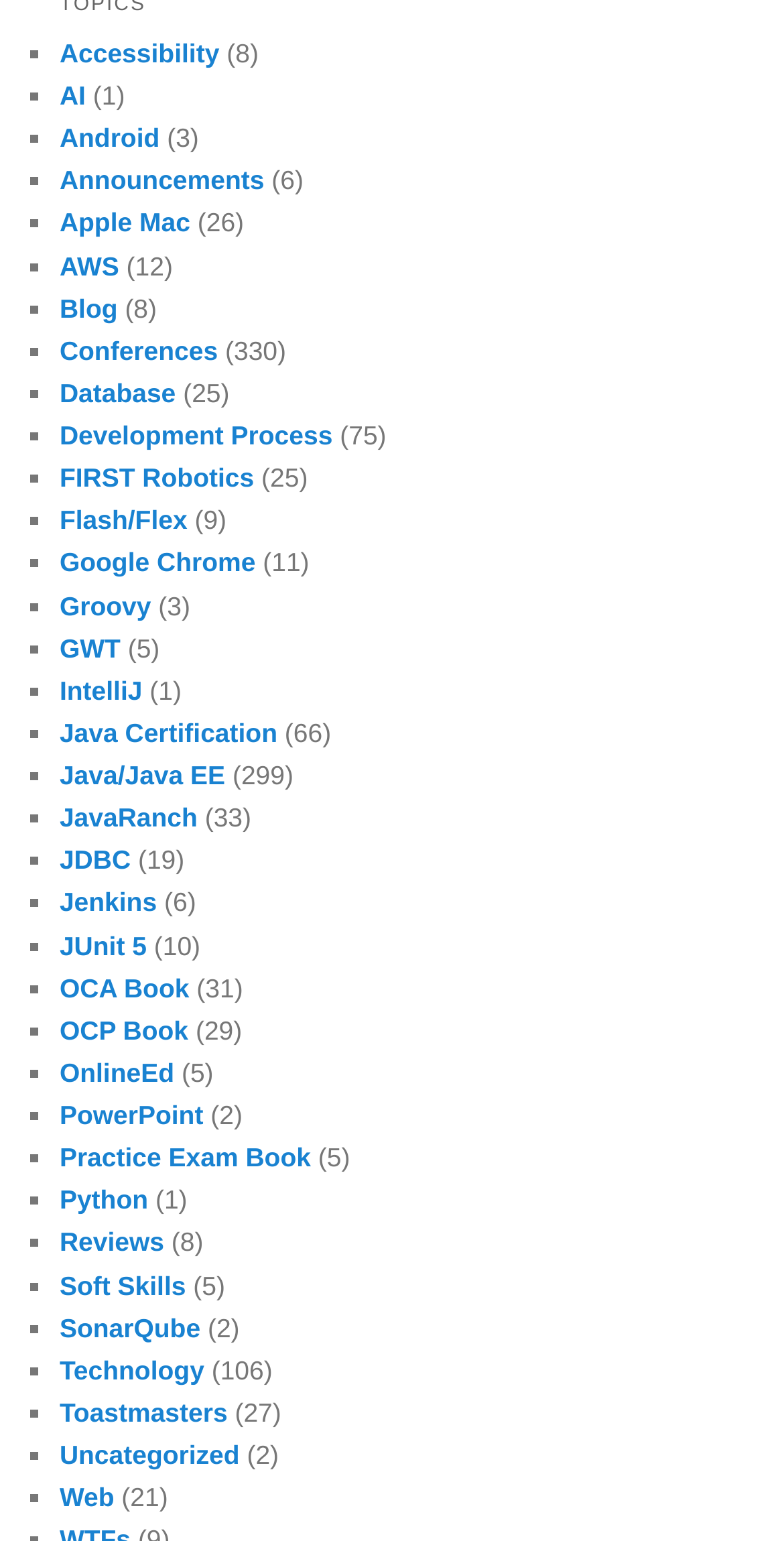Answer the question using only a single word or phrase: 
What is the link located at the bottom of the webpage?

PowerPoint